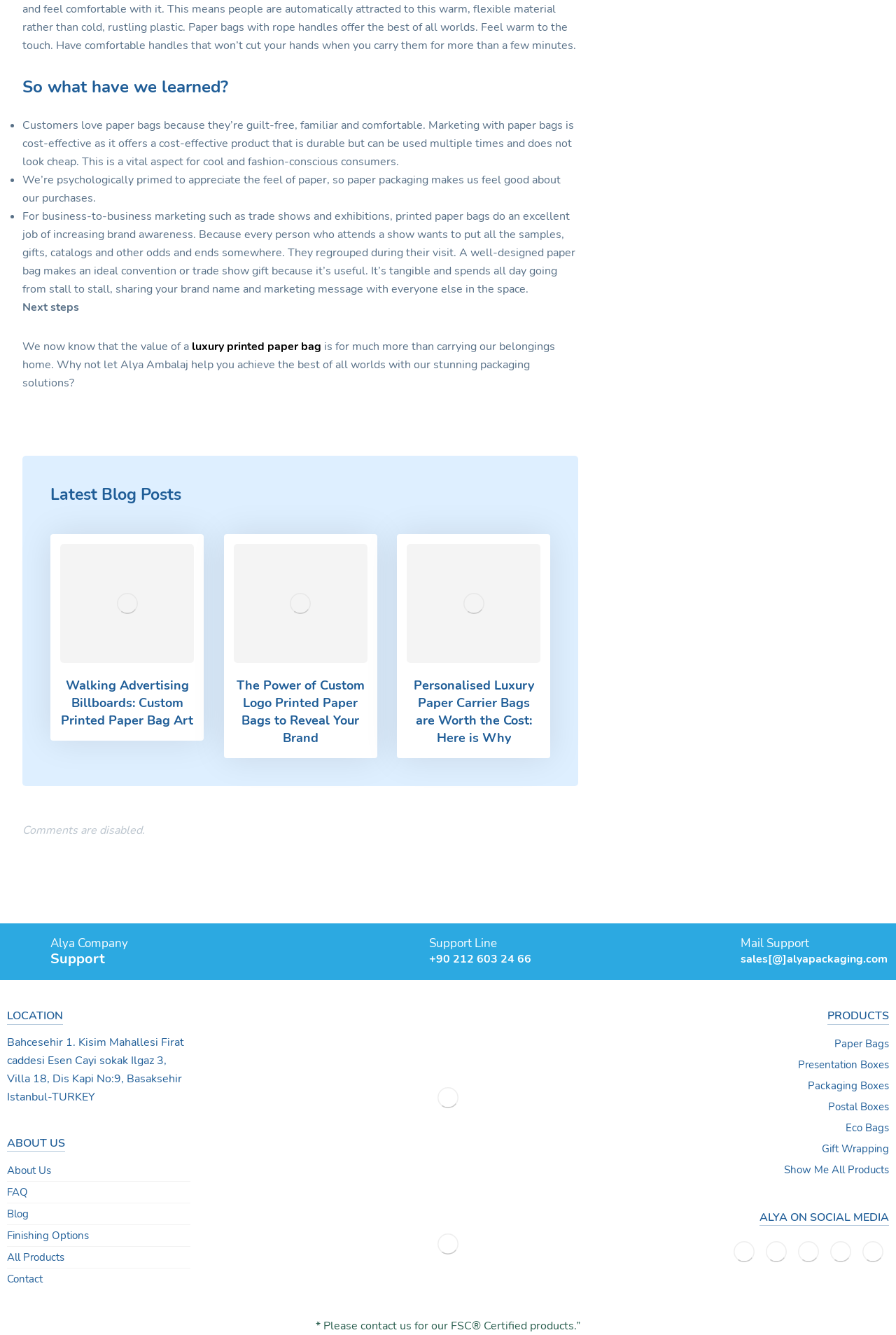Locate the bounding box coordinates of the segment that needs to be clicked to meet this instruction: "Contact the support team via phone".

[0.438, 0.702, 0.593, 0.723]